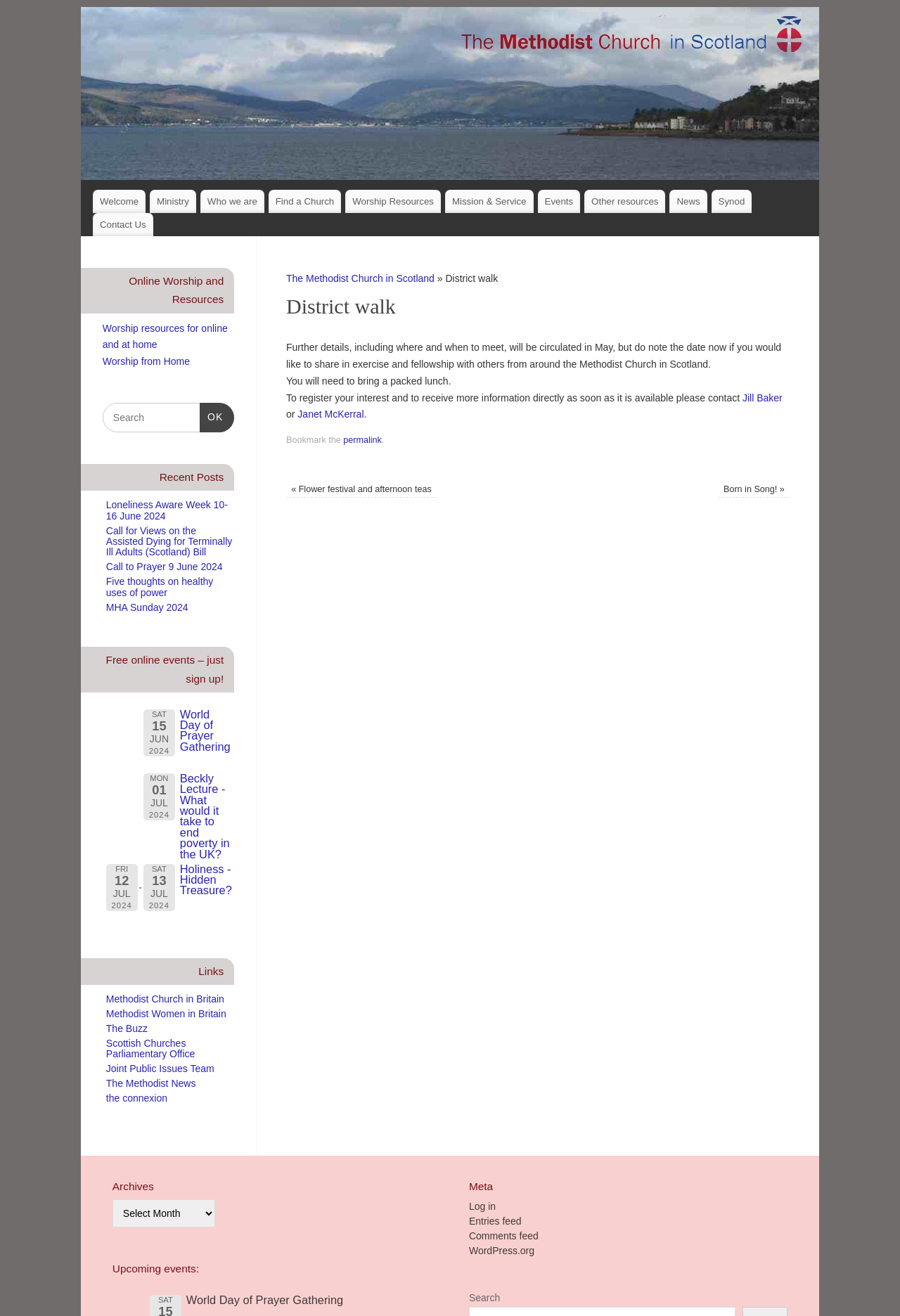Please mark the clickable region by giving the bounding box coordinates needed to complete this instruction: "Click on the 'Welcome' link".

[0.103, 0.144, 0.162, 0.162]